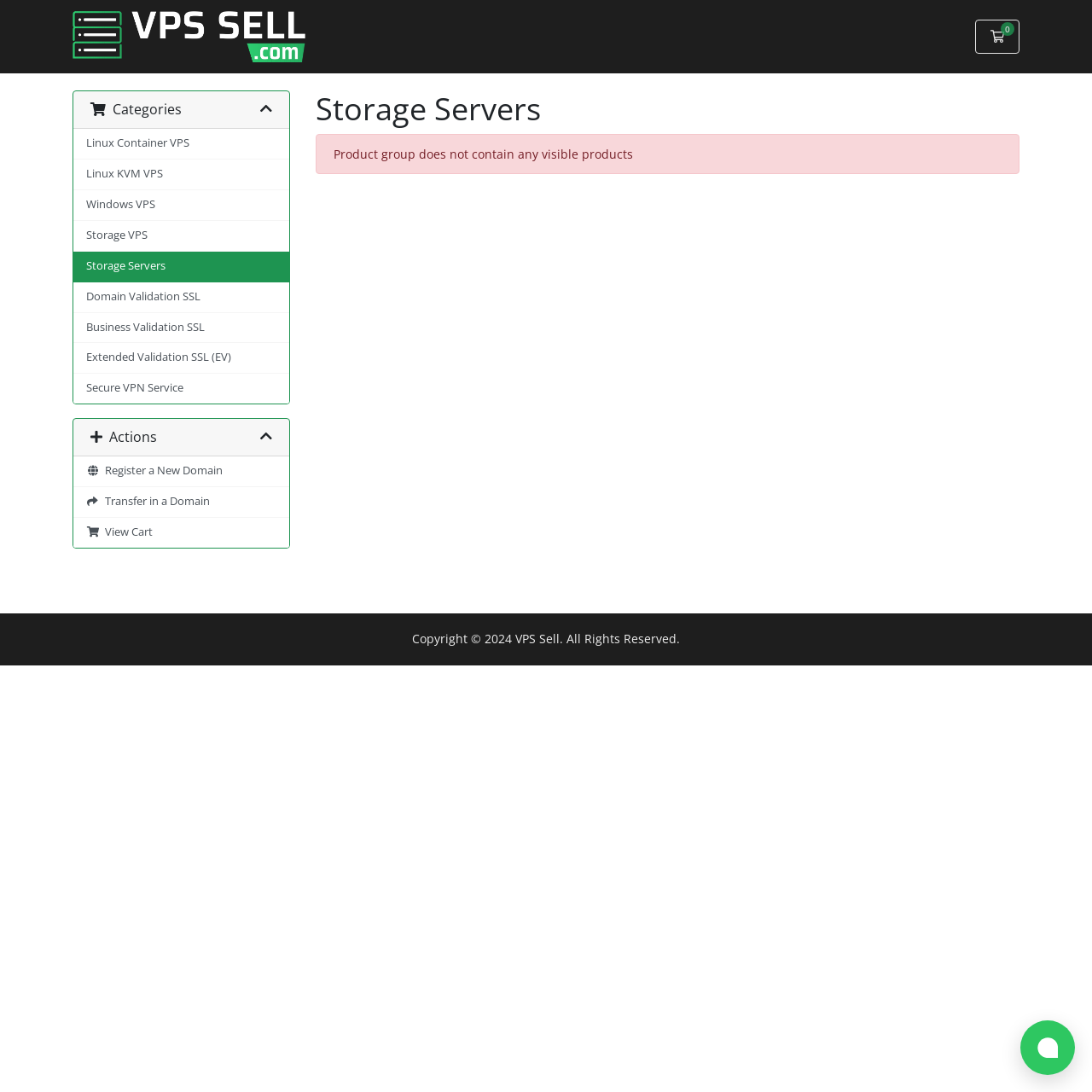How many categories are listed on the webpage?
Please give a detailed and elaborate answer to the question based on the image.

The categories are listed under the heading 'Categories' and include 'Linux Container VPS', 'Linux KVM VPS', 'Windows VPS', 'Storage VPS', 'Storage Servers', 'Domain Validation SSL', 'Business Validation SSL', and 'Extended Validation SSL (EV)'. Therefore, there are 8 categories in total.